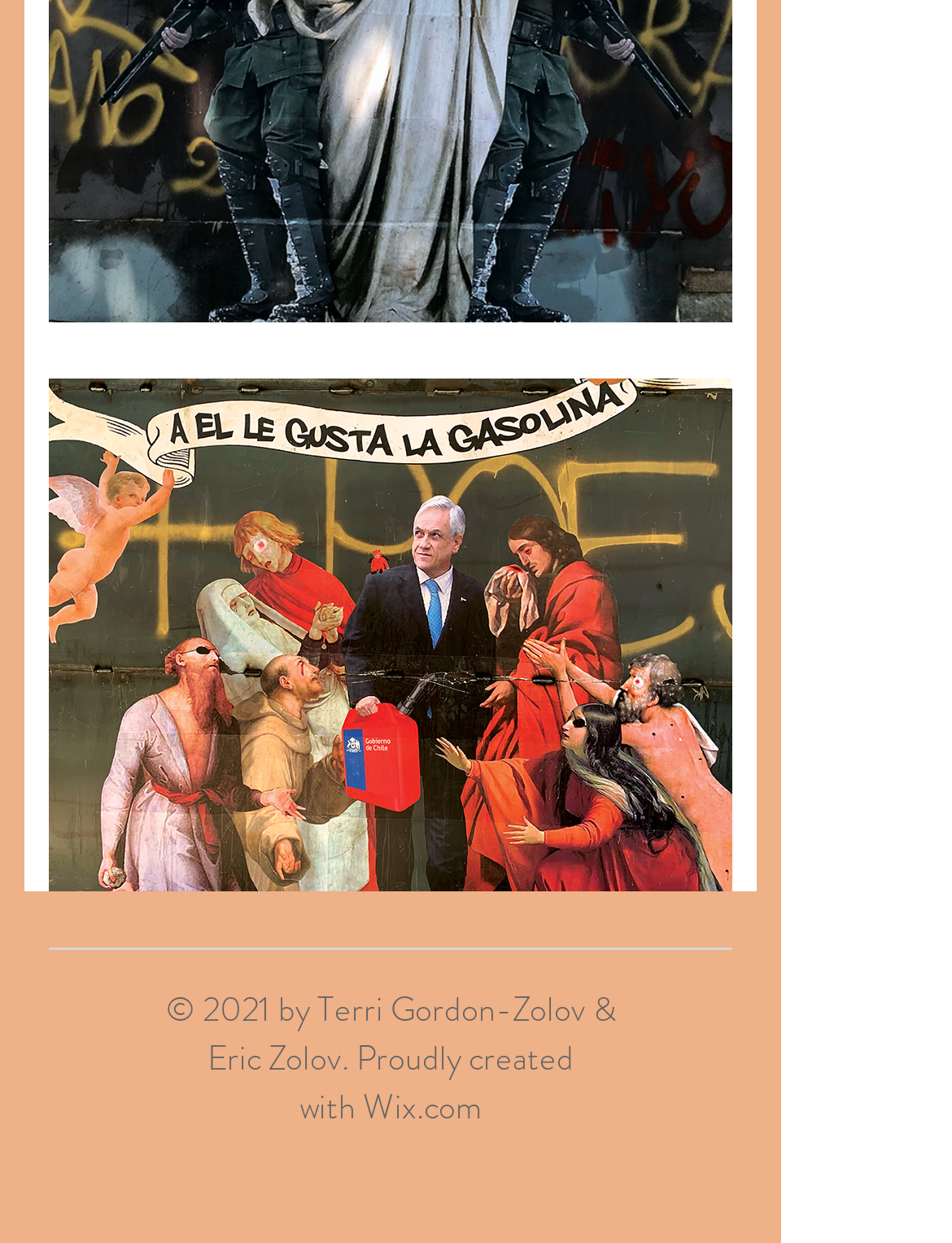Provide the bounding box coordinates of the HTML element described as: "aria-label="Fig.8.13.TGZ.IMG.9898 copy.png"". The bounding box coordinates should be four float numbers between 0 and 1, i.e., [left, top, right, bottom].

[0.051, 0.305, 0.769, 0.717]